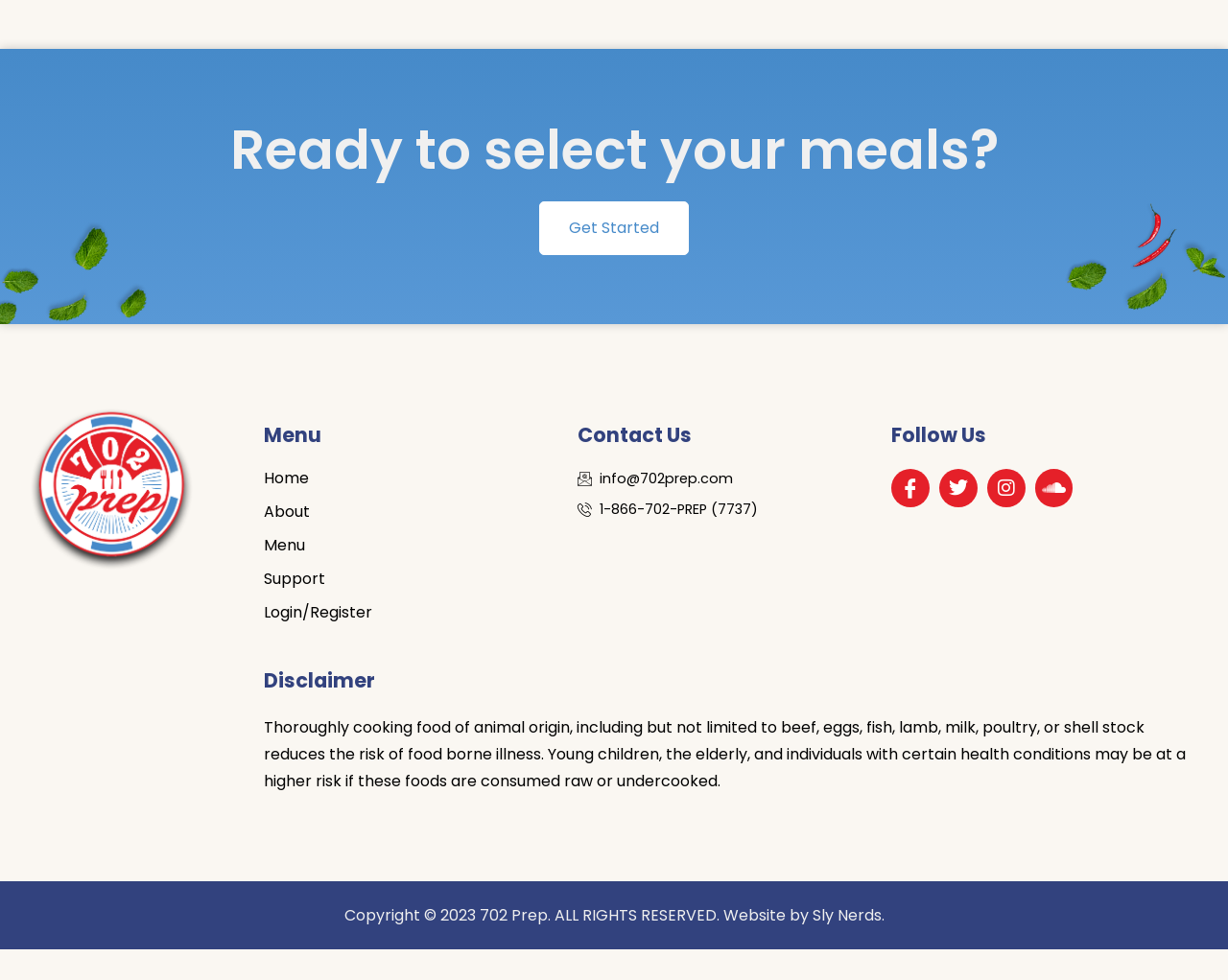Identify the bounding box coordinates of the clickable region necessary to fulfill the following instruction: "Contact Us via email". The bounding box coordinates should be four float numbers between 0 and 1, i.e., [left, top, right, bottom].

[0.47, 0.479, 0.725, 0.5]